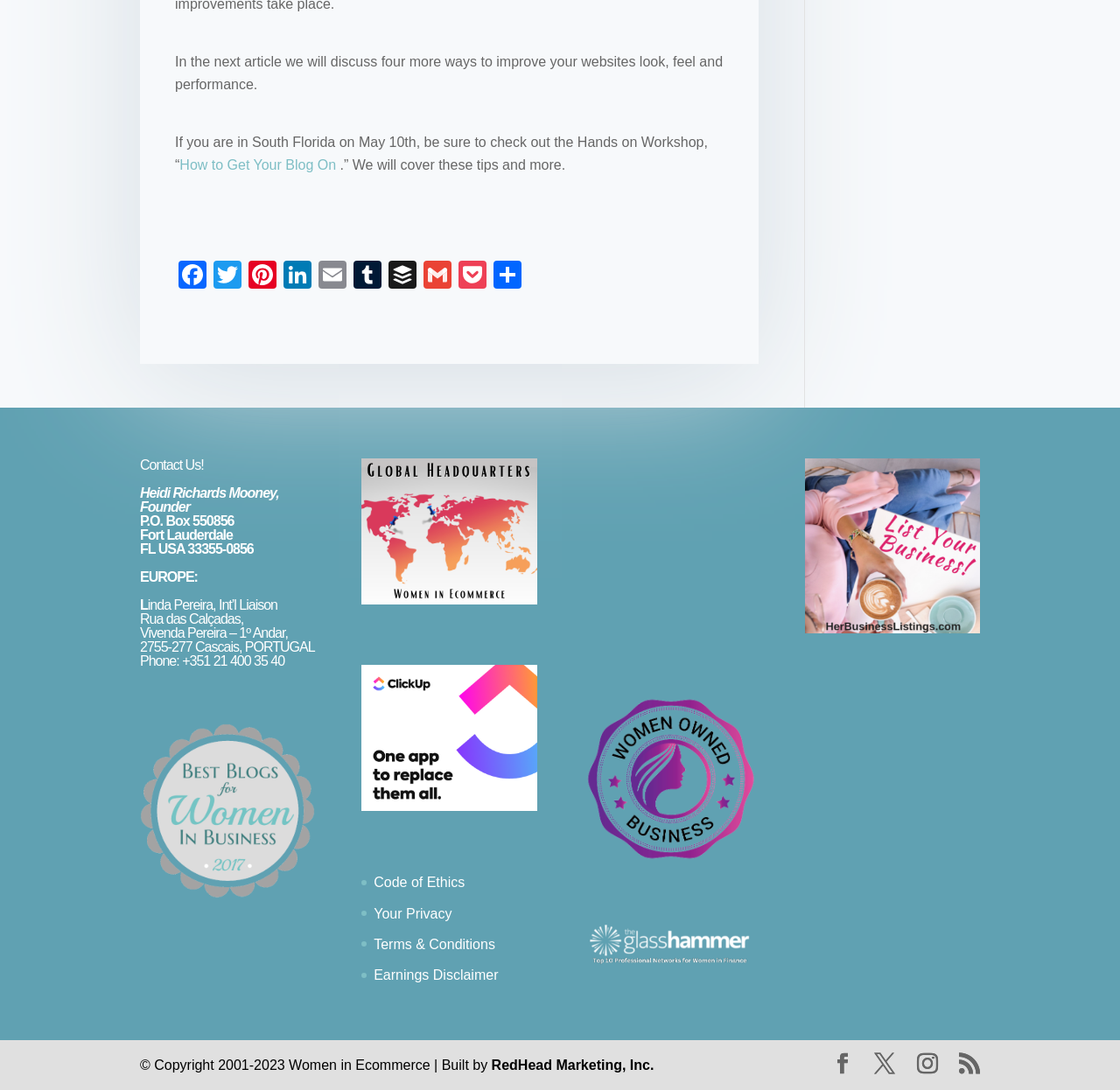Using the given element description, provide the bounding box coordinates (top-left x, top-left y, bottom-right x, bottom-right y) for the corresponding UI element in the screenshot: RedHead Marketing, Inc.

[0.439, 0.97, 0.584, 0.984]